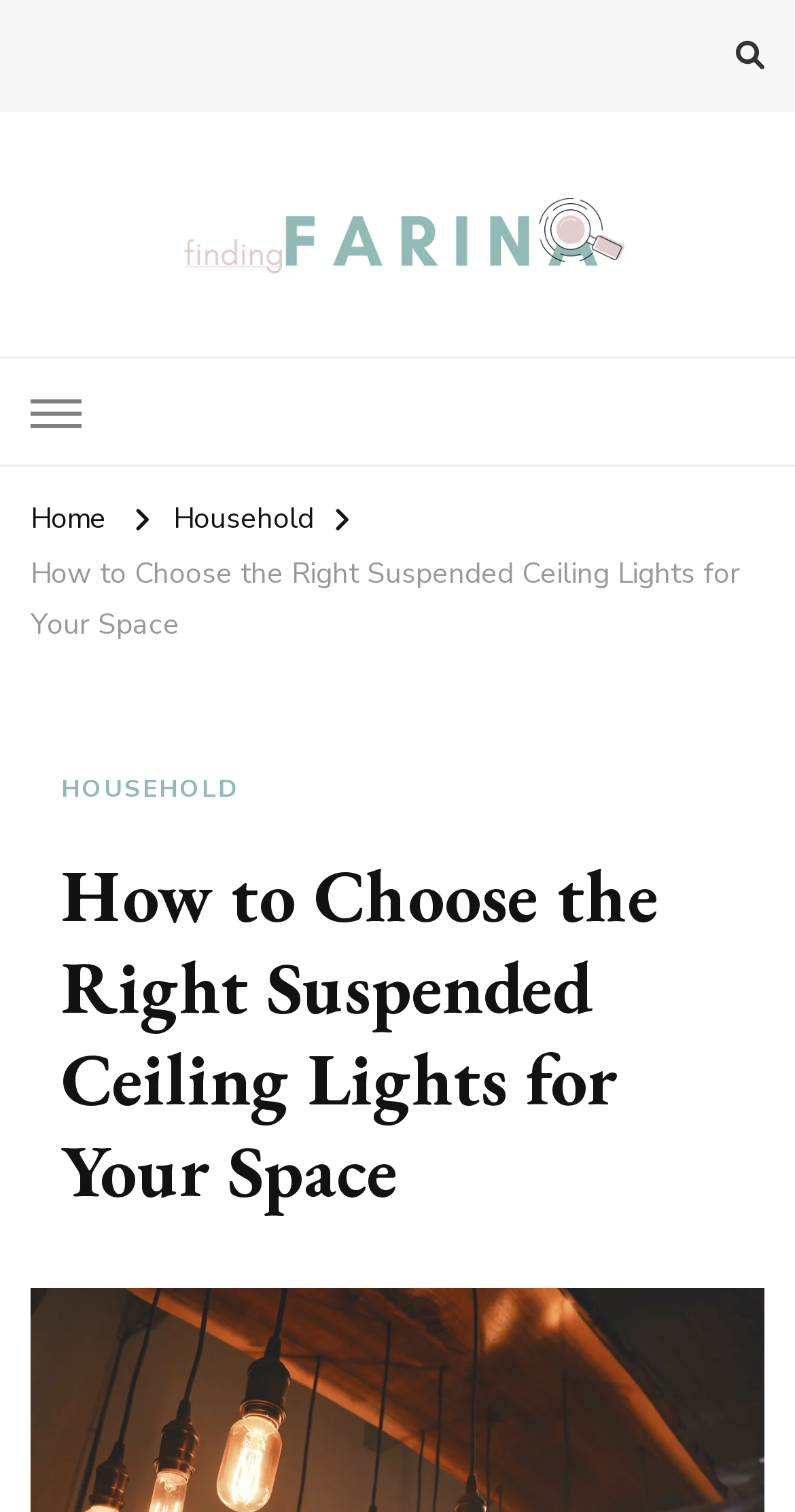What is the topic of the current webpage?
Based on the image, answer the question in a detailed manner.

The topic of the current webpage is 'How to Choose the Right Suspended Ceiling Lights for Your Space', which can be found in the heading element of the webpage.